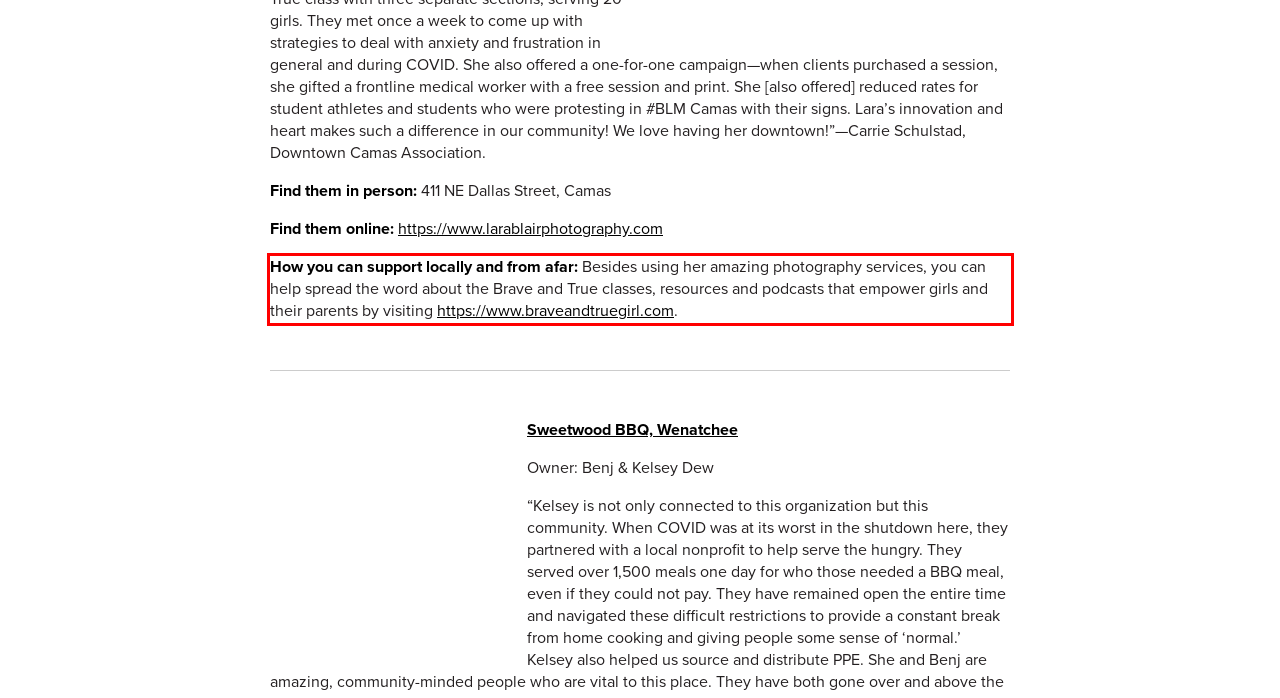You have a screenshot of a webpage with a red bounding box. Use OCR to generate the text contained within this red rectangle.

How you can support locally and from afar: Besides using her amazing photography services, you can help spread the word about the Brave and True classes, resources and podcasts that empower girls and their parents by visiting https://www.braveandtruegirl.com.